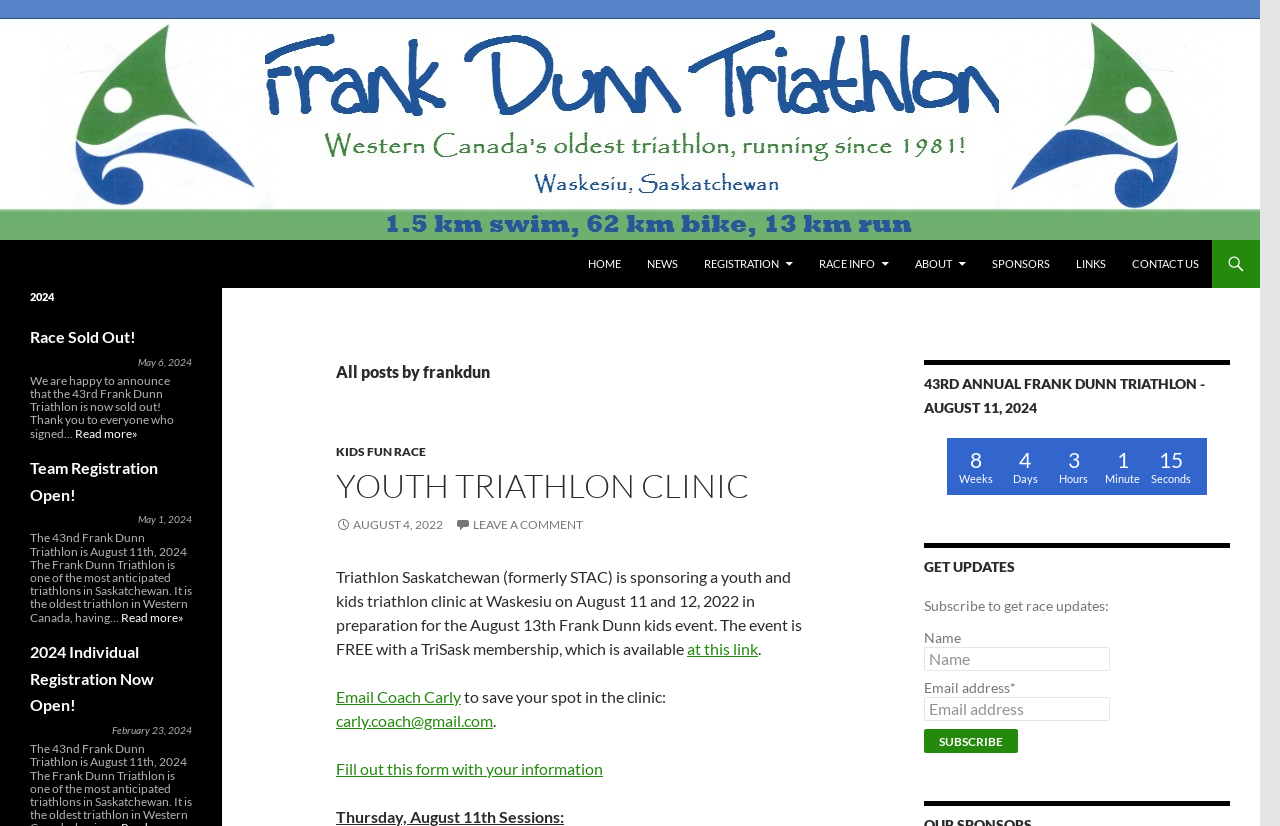Identify the bounding box coordinates of the specific part of the webpage to click to complete this instruction: "Subscribe to the newsletter".

[0.722, 0.883, 0.795, 0.912]